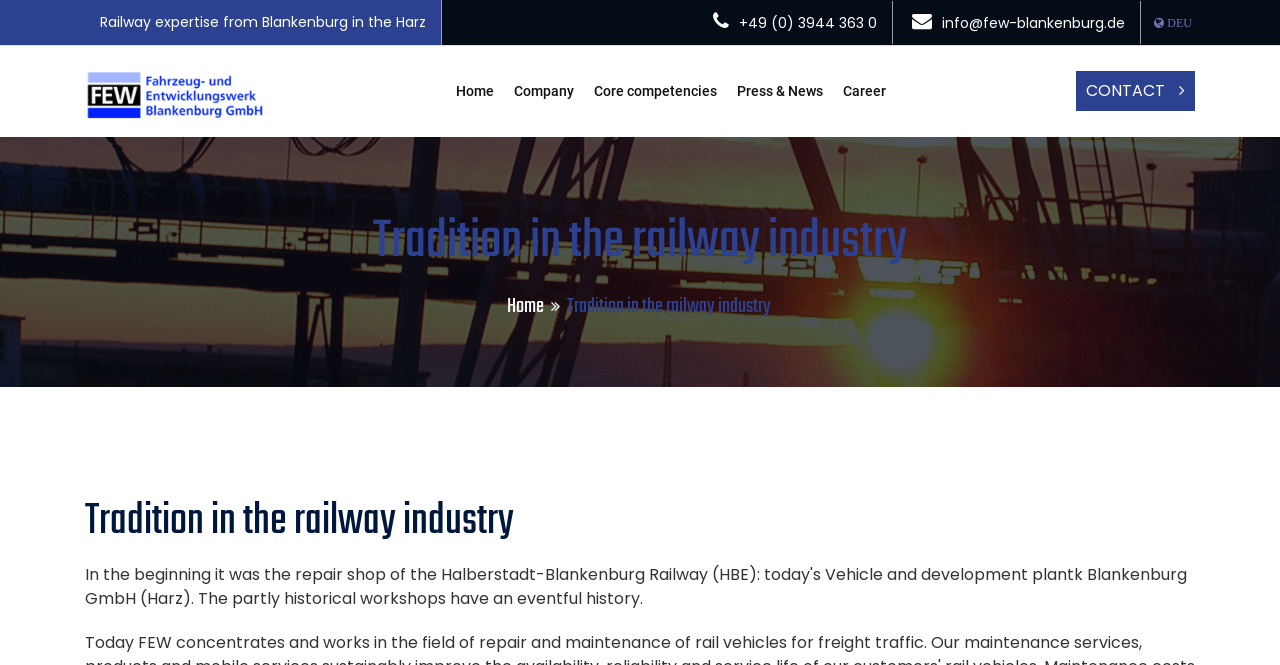Using the element description: "Home", determine the bounding box coordinates. The coordinates should be in the format [left, top, right, bottom], with values between 0 and 1.

[0.396, 0.437, 0.425, 0.484]